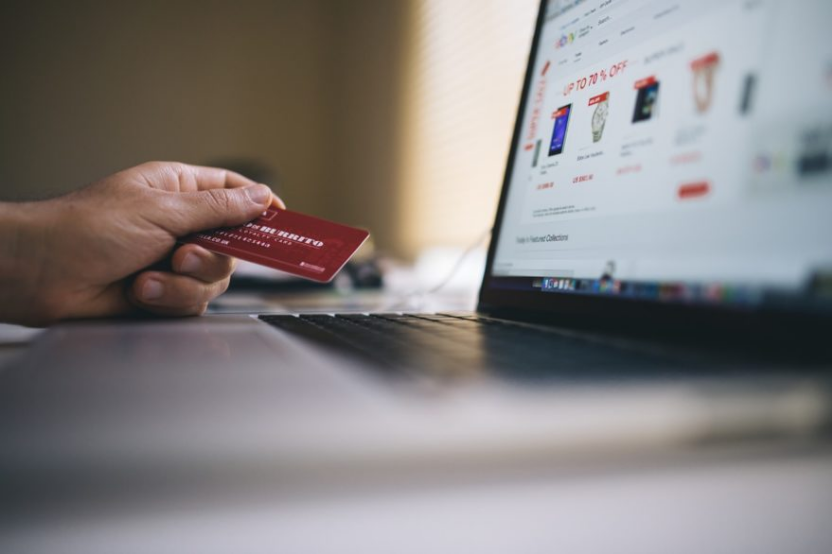What is displayed on the laptop screen?
Examine the image closely and answer the question with as much detail as possible.

The laptop screen is displaying a vibrant e-commerce homepage, which showcases various products and emphasizes promotions like 'UP TO 70% OFF', indicating that the person is browsing through an online shopping platform.